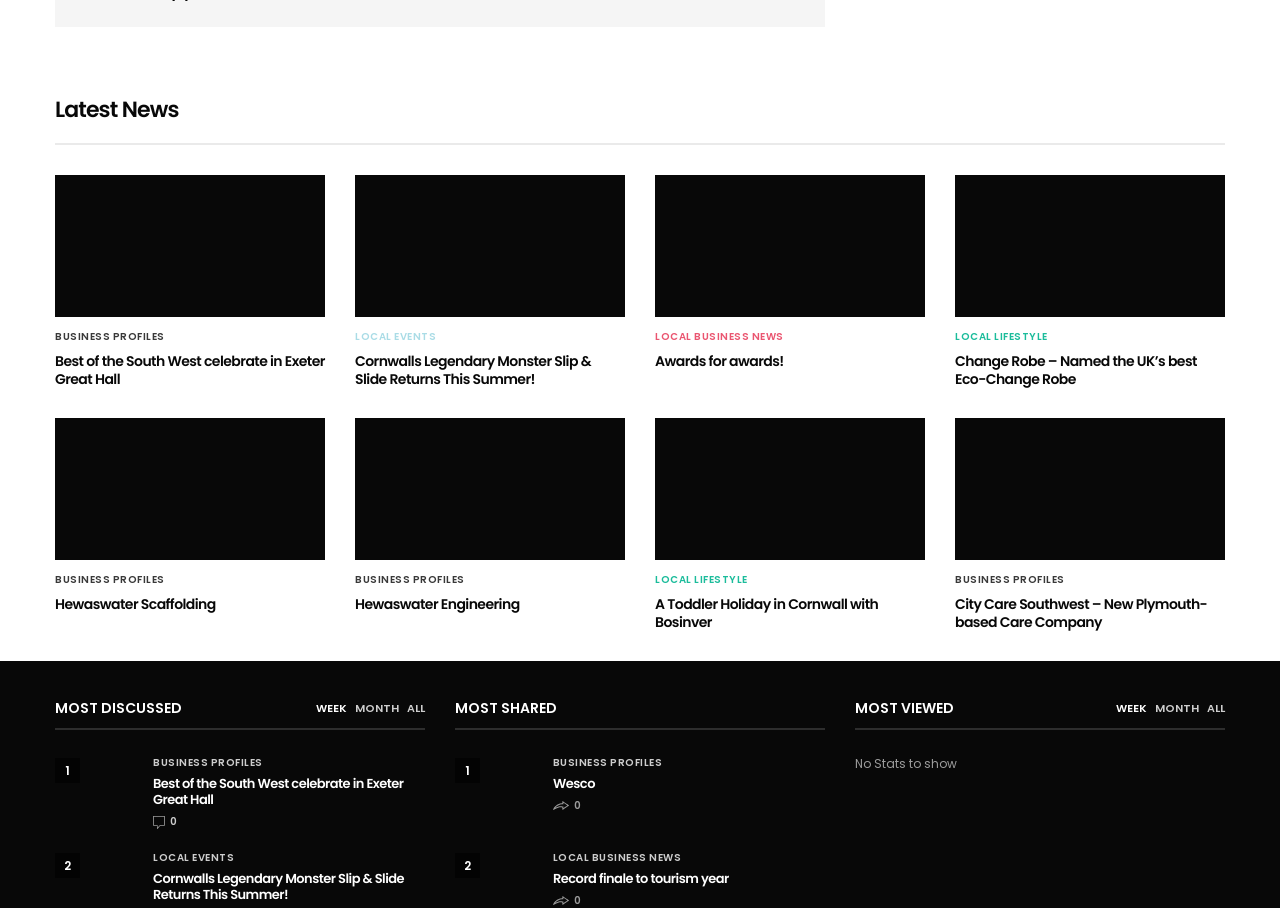Identify the bounding box coordinates of the part that should be clicked to carry out this instruction: "Check out LOCAL EVENTS".

[0.277, 0.365, 0.341, 0.376]